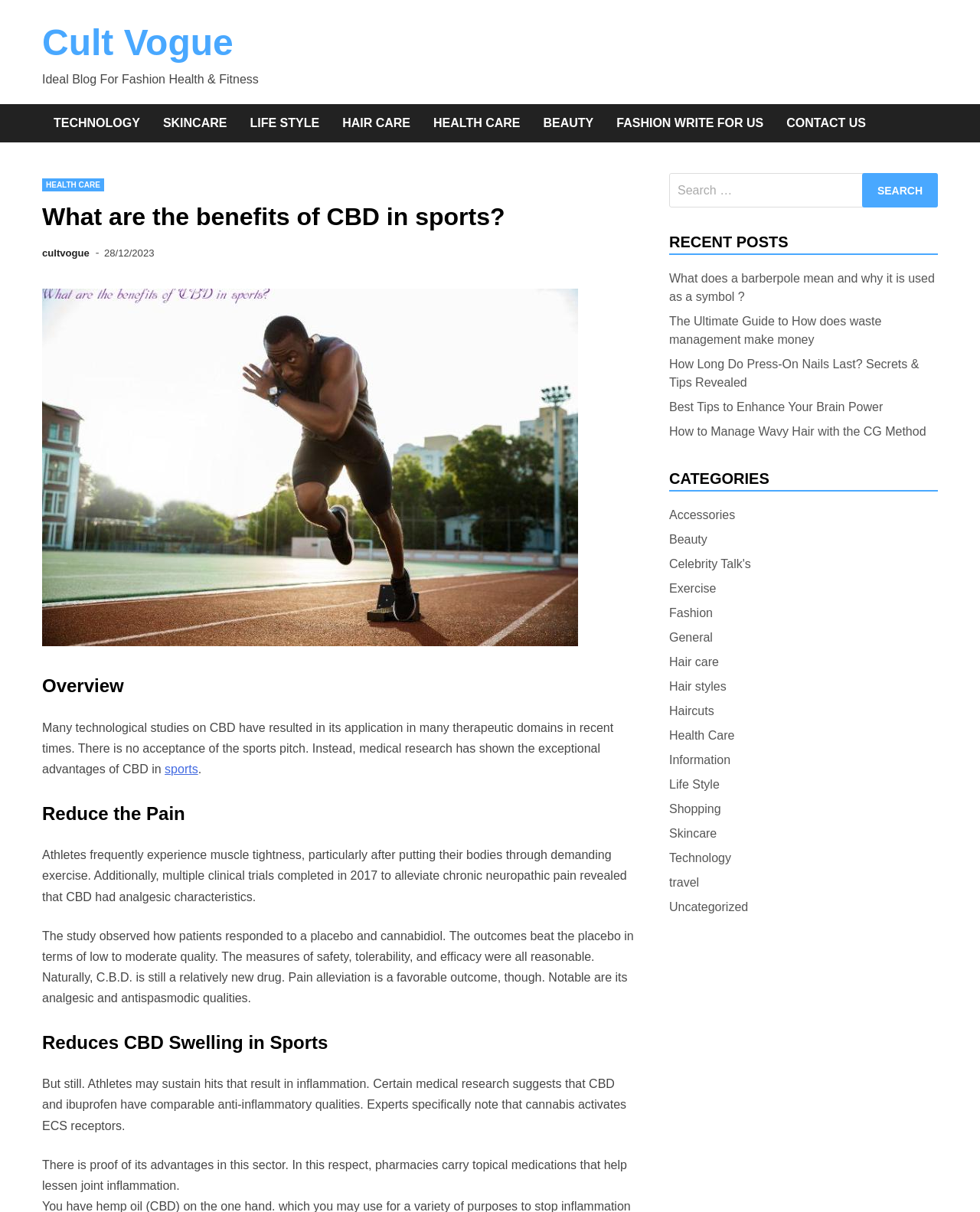Locate the bounding box coordinates of the clickable area needed to fulfill the instruction: "Read the 'Reduce the Pain' section".

[0.043, 0.659, 0.652, 0.684]